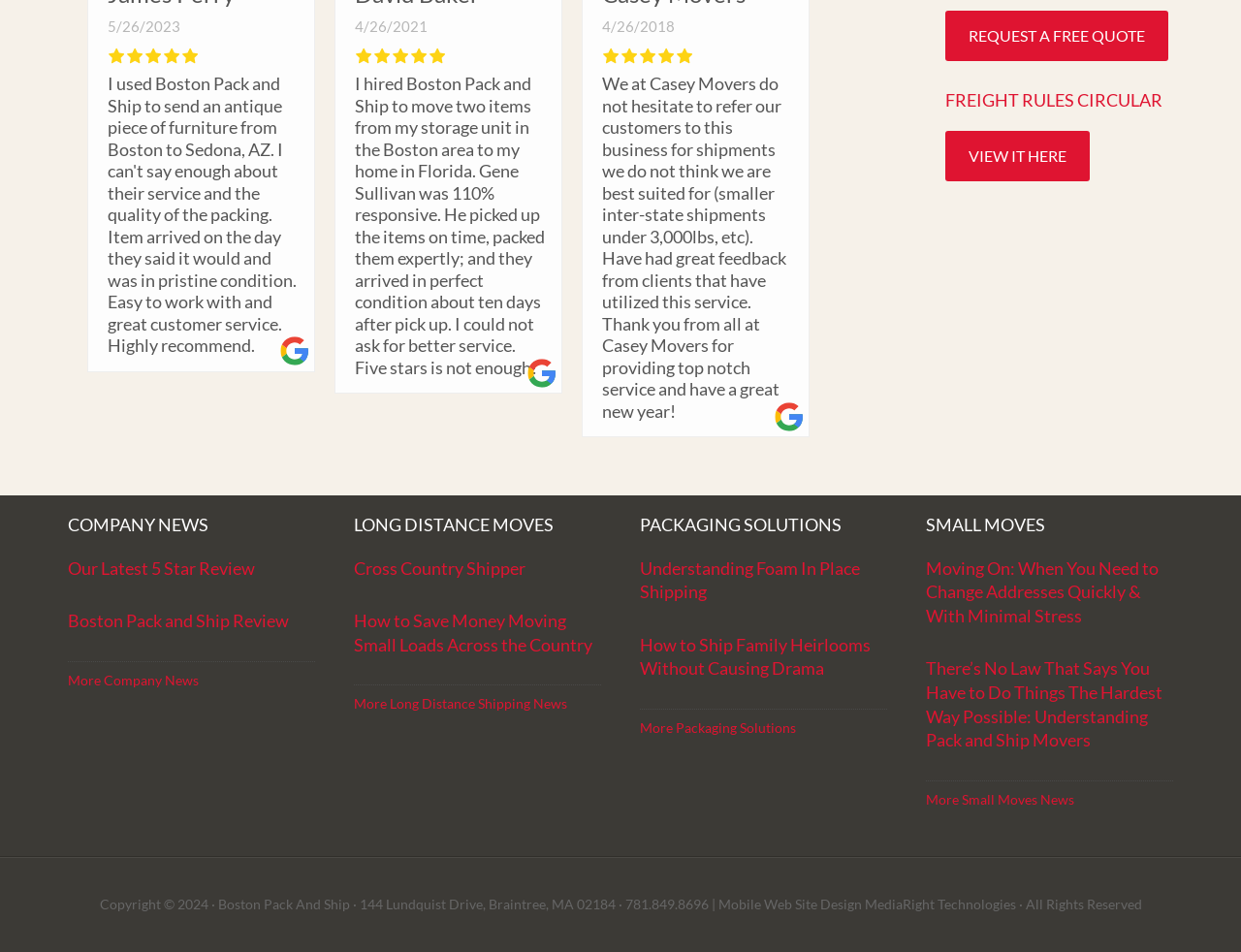Please mark the bounding box coordinates of the area that should be clicked to carry out the instruction: "request a free quote".

[0.762, 0.011, 0.941, 0.064]